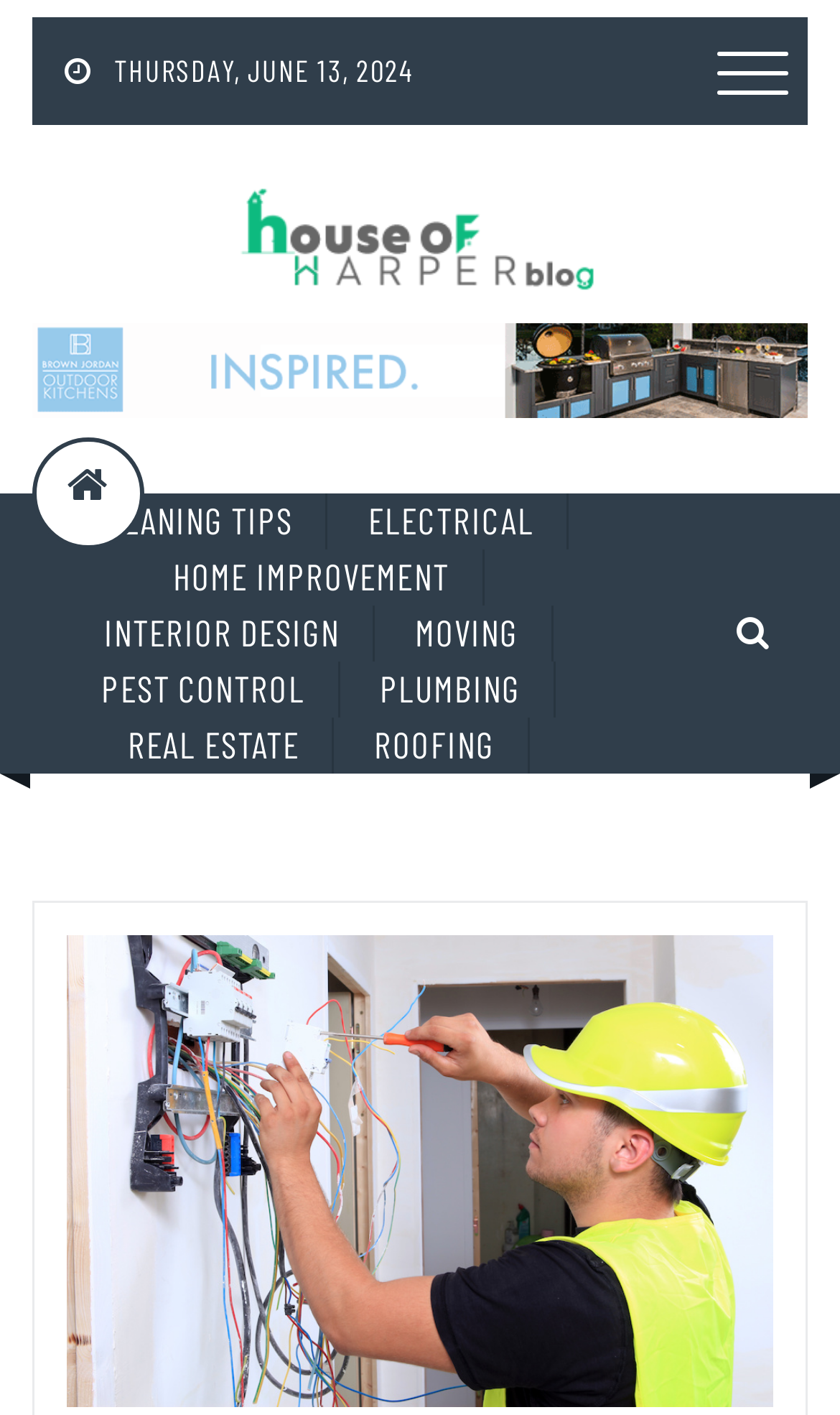Identify the bounding box coordinates of the area you need to click to perform the following instruction: "View the 'ELECTRICAL' category".

[0.4, 0.349, 0.677, 0.388]